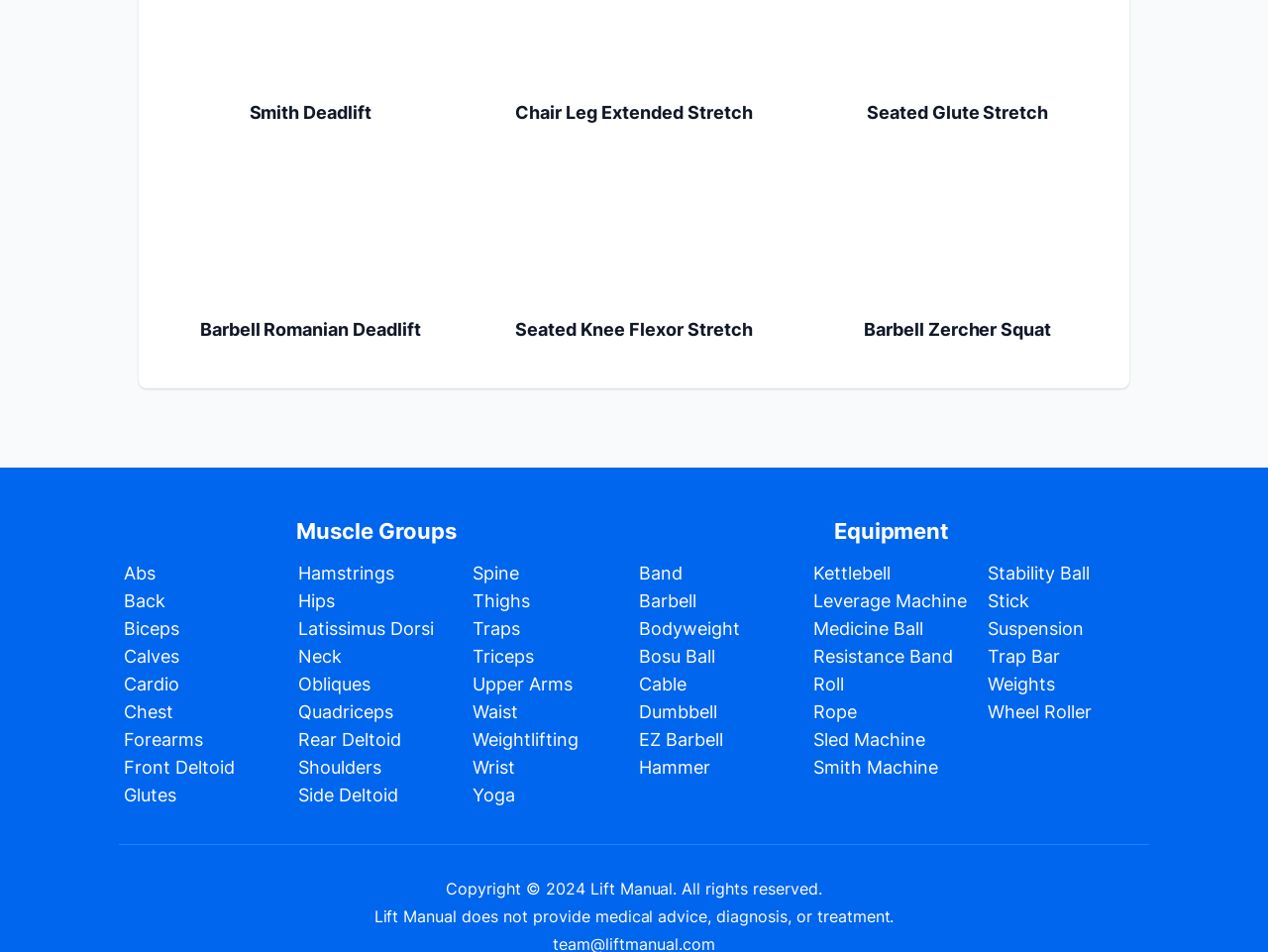Answer this question in one word or a short phrase: What type of equipment is 'Bosu Ball'?

Fitness equipment